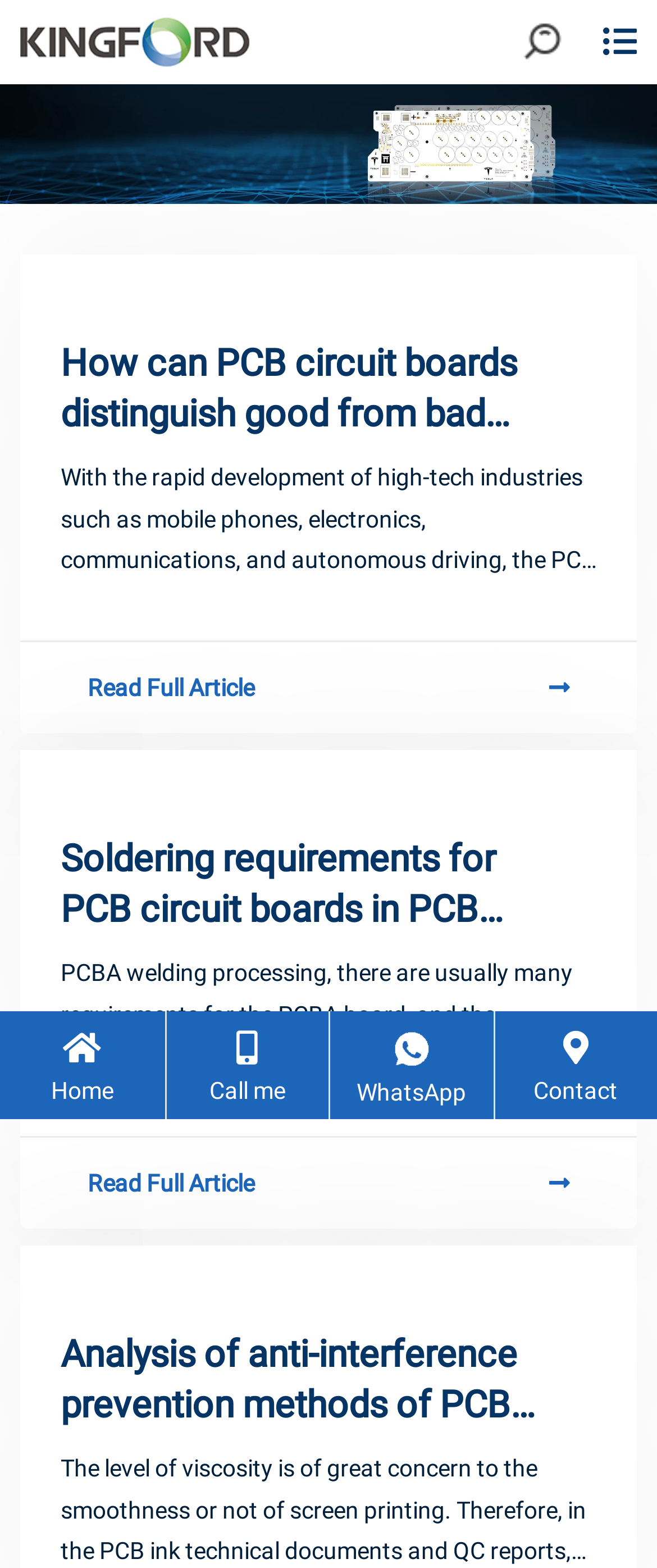What are the contact options at the bottom?
Look at the image and answer with only one word or phrase.

Home, Call me, WhatsApp, Contact